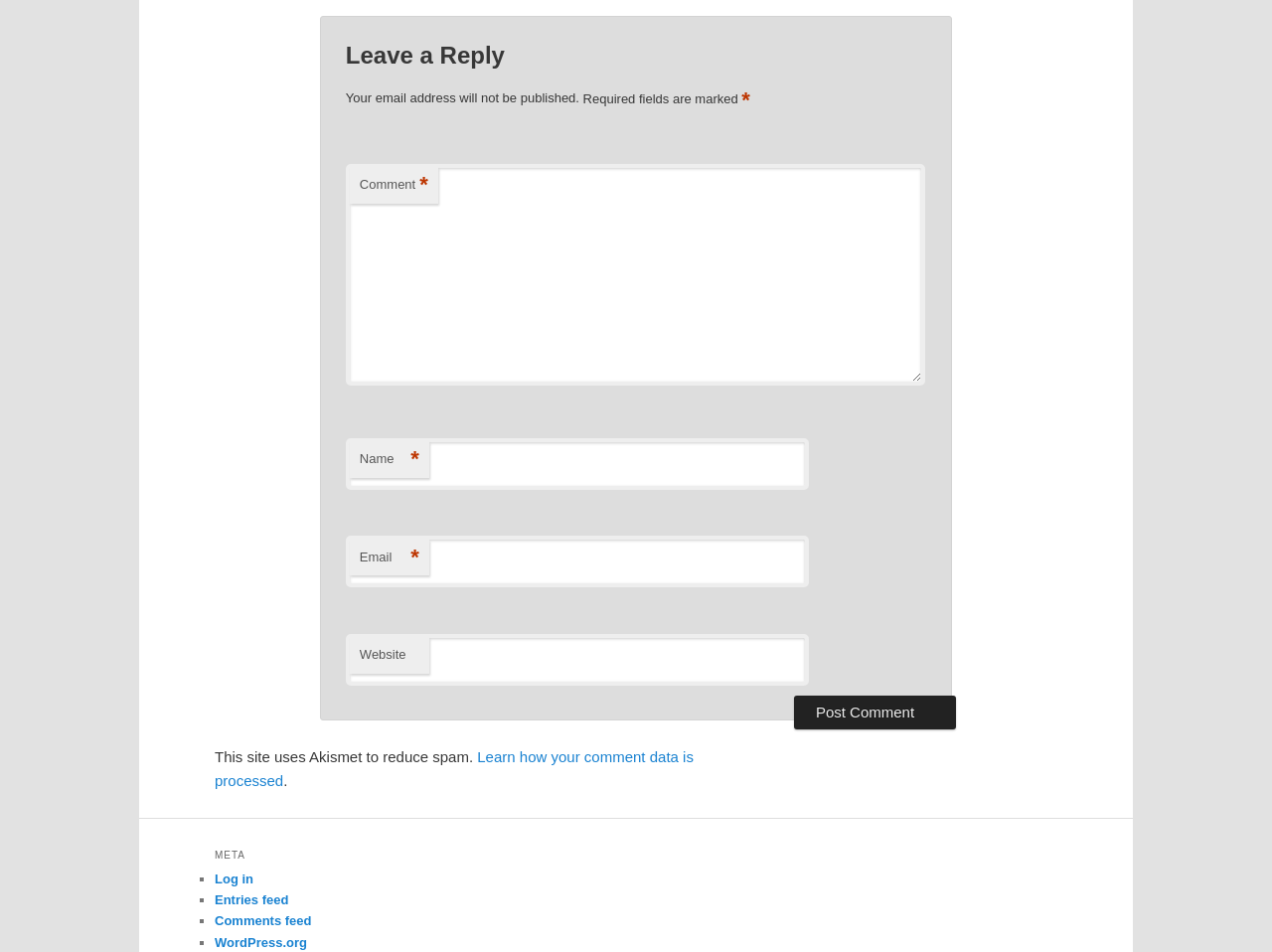Please provide a brief answer to the following inquiry using a single word or phrase:
What is the purpose of the form?

Leave a comment